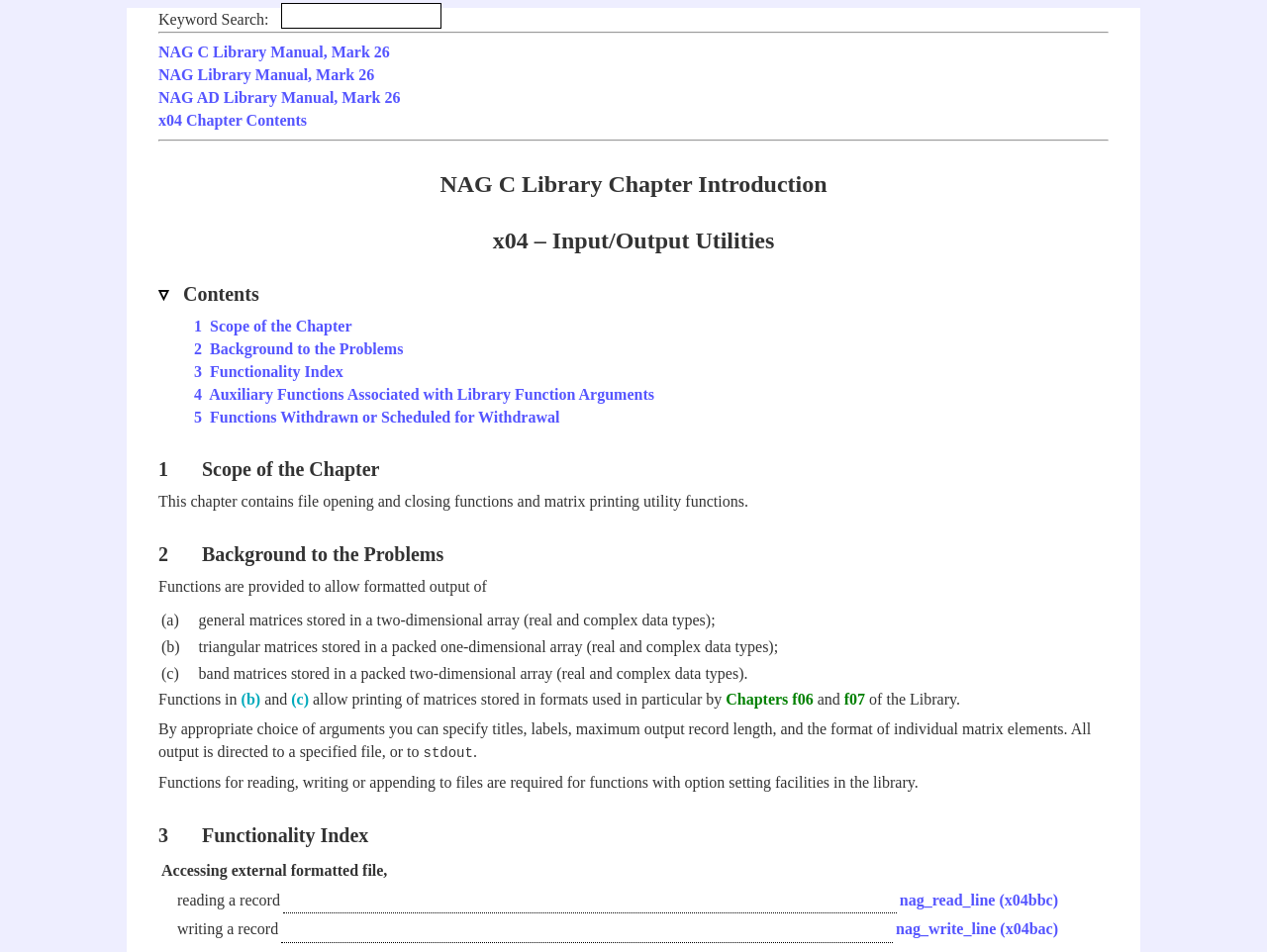Locate the bounding box coordinates of the element I should click to achieve the following instruction: "Follow link to nag_read_line (x04bbc)".

[0.71, 0.936, 0.835, 0.954]